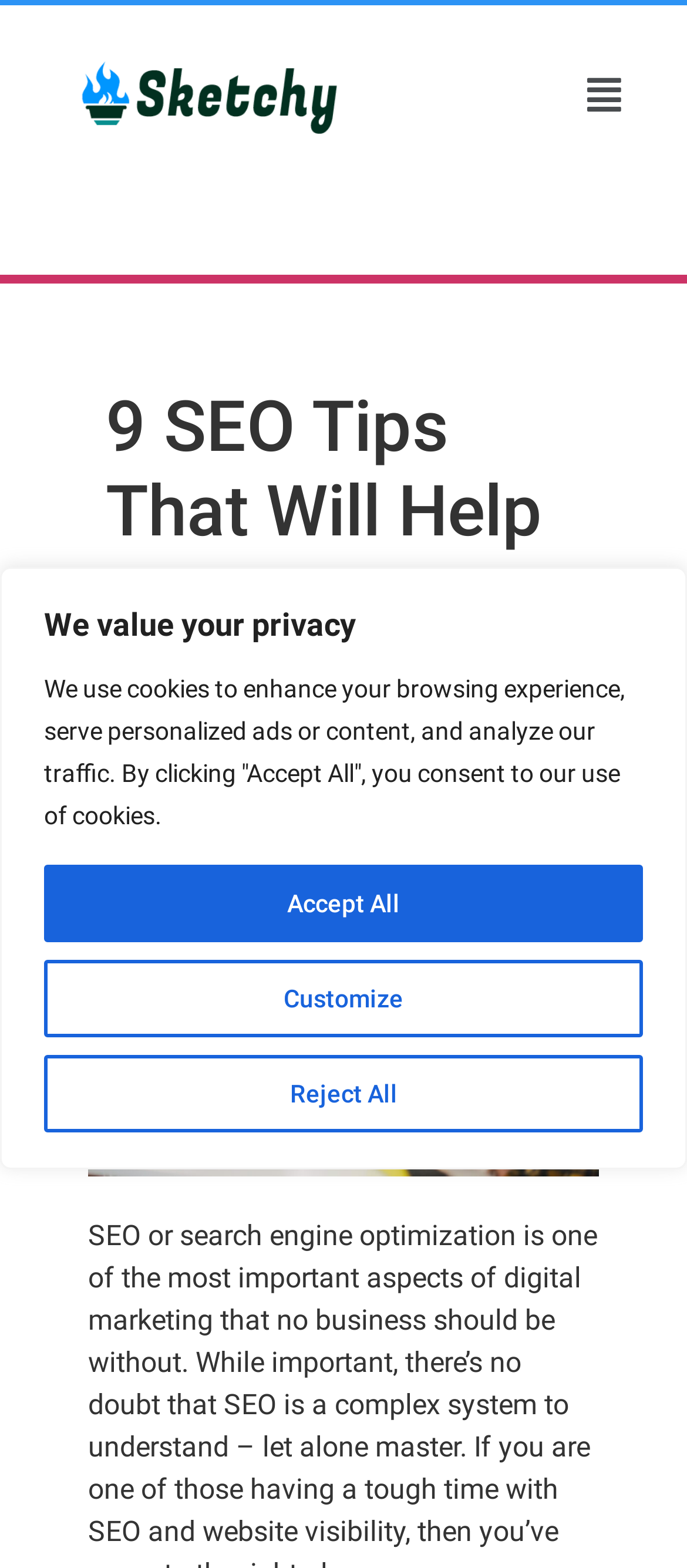Give an in-depth explanation of the webpage layout and content.

The webpage is about SEO (Search Engine Optimization) tips, with a focus on outranking competitors. At the top of the page, there is a privacy notice banner that spans the entire width, with a heading "We value your privacy" and three buttons: "Customize", "Reject All", and "Accept All". 

On the top left, there is a logo of "Sketchy Business" which is an image. Next to the logo, there is a menu button with a hamburger icon. 

Below the privacy notice banner, there is a header section that takes up most of the width, containing a heading that reads "9 SEO Tips That Will Help You Outrank Your Competitors". 

To the right of the header, there is an image related to SEO.